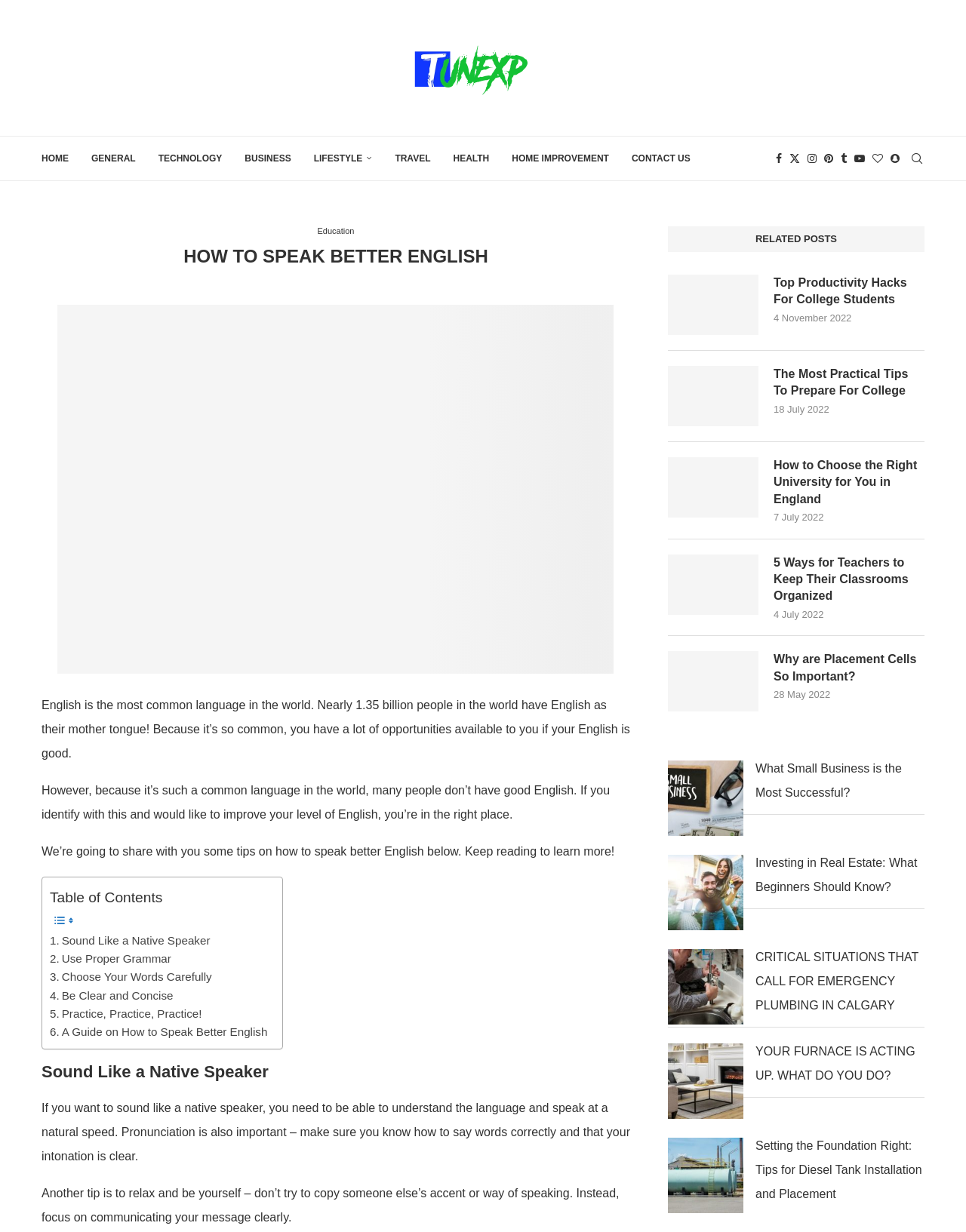Answer briefly with one word or phrase:
How many related posts are listed on the webpage?

5